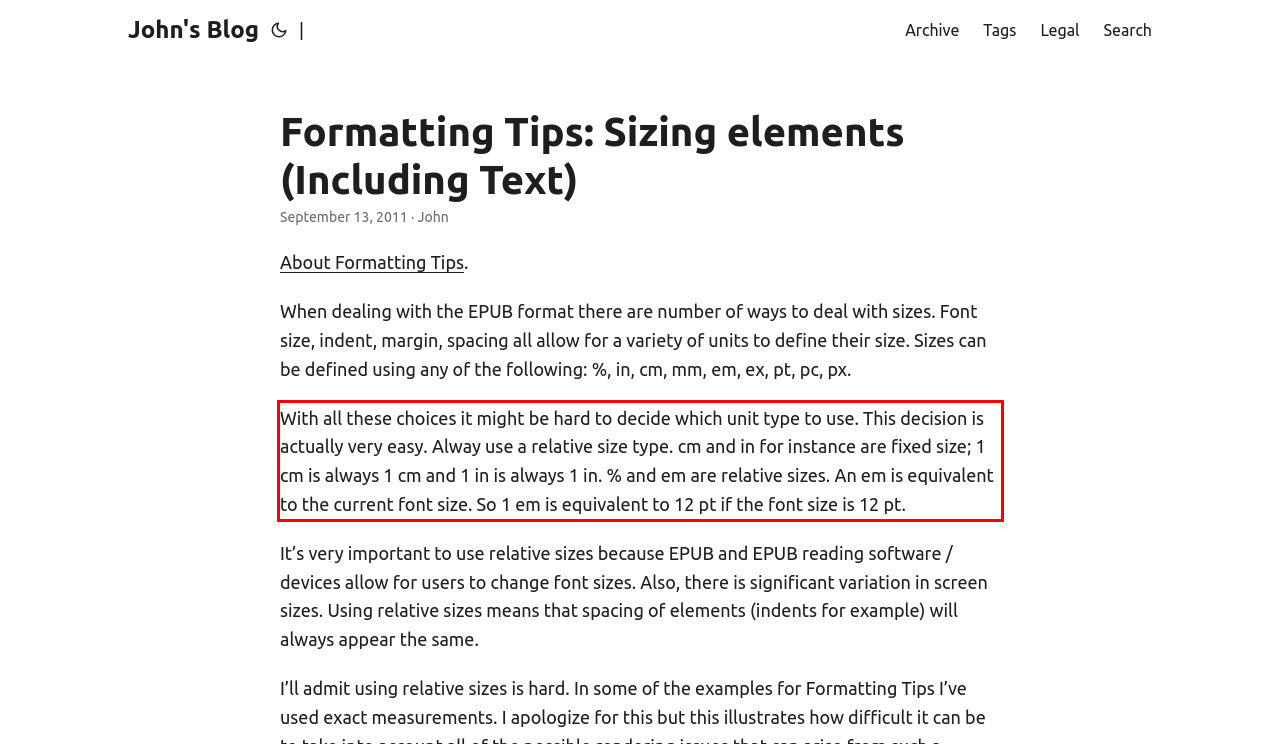You are presented with a screenshot containing a red rectangle. Extract the text found inside this red bounding box.

With all these choices it might be hard to decide which unit type to use. This decision is actually very easy. Alway use a relative size type. cm and in for instance are fixed size; 1 cm is always 1 cm and 1 in is always 1 in. % and em are relative sizes. An em is equivalent to the current font size. So 1 em is equivalent to 12 pt if the font size is 12 pt.